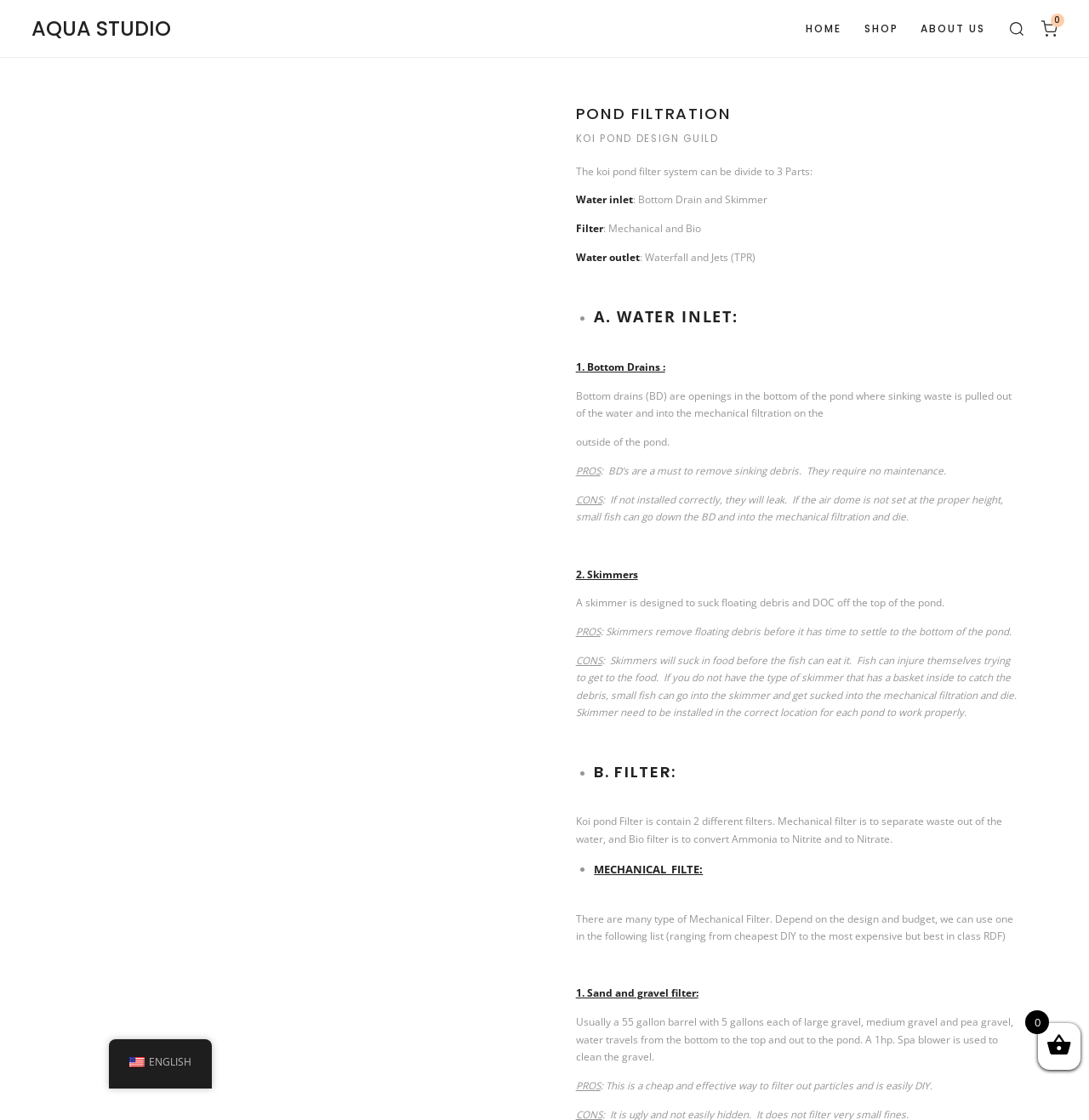Create an elaborate caption that covers all aspects of the webpage.

The webpage is about pond filtration, specifically discussing the koi pond filter system. At the top, there is a navigation menu with links to "HOME", "SHOP", "ABOUT US", and an empty link. To the right of the navigation menu, there is a small icon with a number "0" next to it.

Below the navigation menu, there are two headings: "POND FILTRATION" and "KOI POND DESIGN GUILD". The main content of the webpage is divided into three parts: Water Inlet, Filter, and Water Outlet.

The Water Inlet section explains that it can be divided into two parts: Bottom Drain and Skimmer. There is a detailed description of each part, including their functions, pros, and cons. The section is organized with bullet points and headings.

The Filter section is further divided into Mechanical and Bio filters. The Mechanical filter is explained to separate waste from the water, while the Bio filter converts Ammonia to Nitrite and to Nitrate. There are different types of Mechanical filters, including Sand and Gravel filter, which is described in detail.

At the bottom of the webpage, there is a language selection link with an American flag icon, allowing users to switch to English.